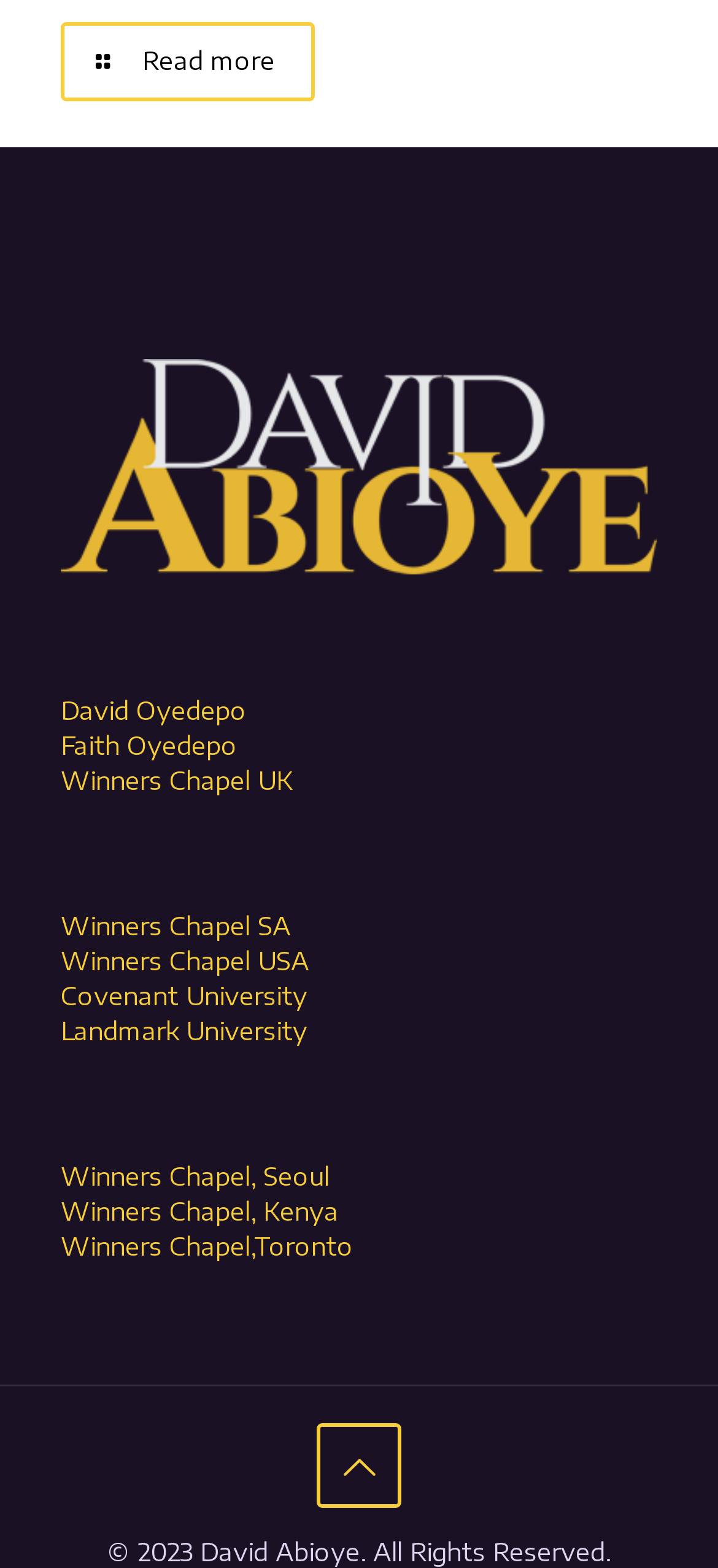Select the bounding box coordinates of the element I need to click to carry out the following instruction: "Go to Winners Chapel UK".

[0.085, 0.489, 0.408, 0.508]